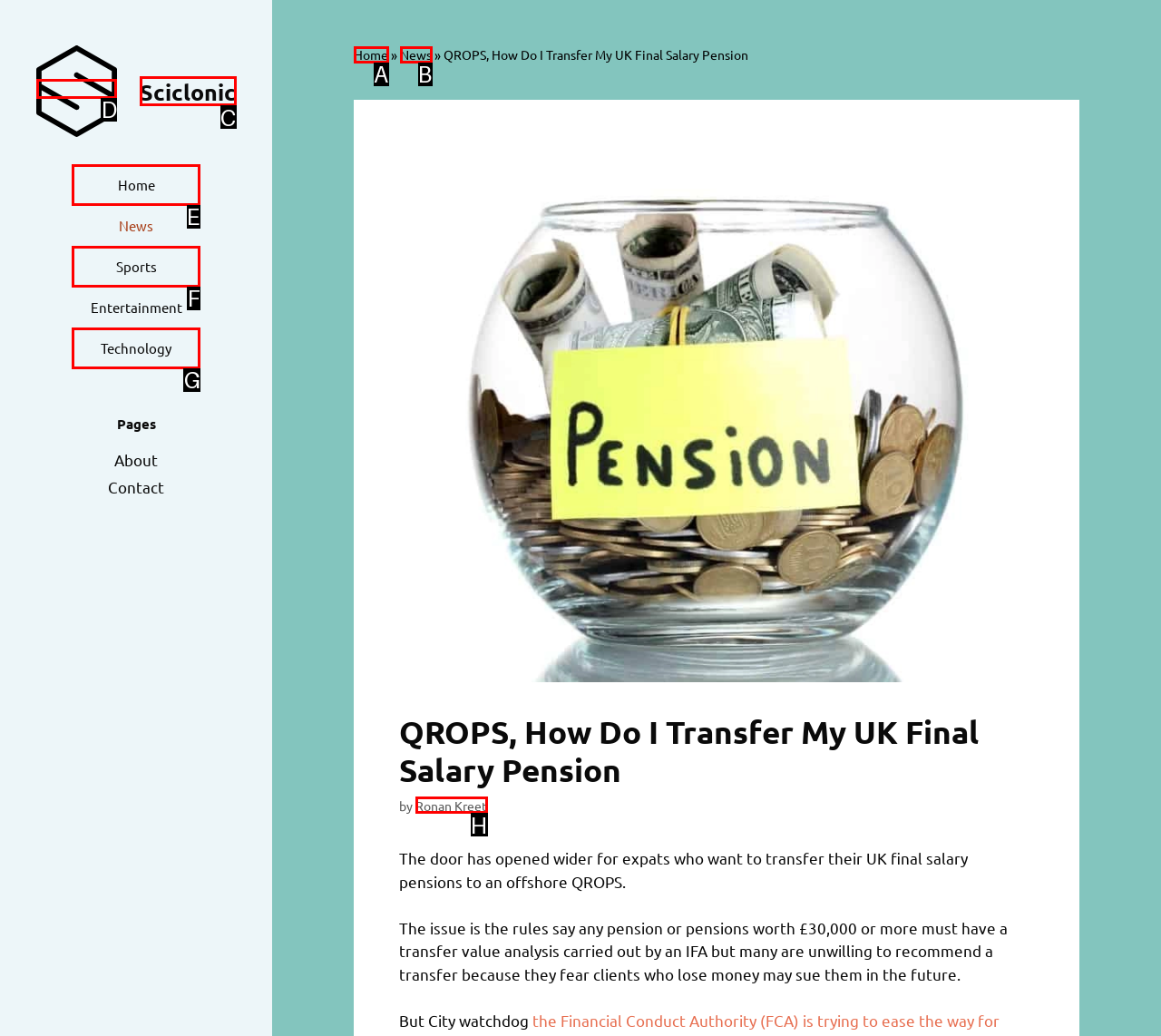Select the correct option from the given choices to perform this task: Click on the 'Home' link in the primary navigation. Provide the letter of that option.

E